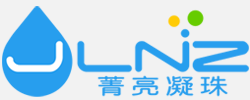What do the green and yellow dots represent?
From the details in the image, answer the question comprehensively.

The logo of Jingliang Daily Chemical features vibrant green and yellow dots that suggest freshness and innovation, which emphasizes the brand's focus on clean, eco-friendly products.